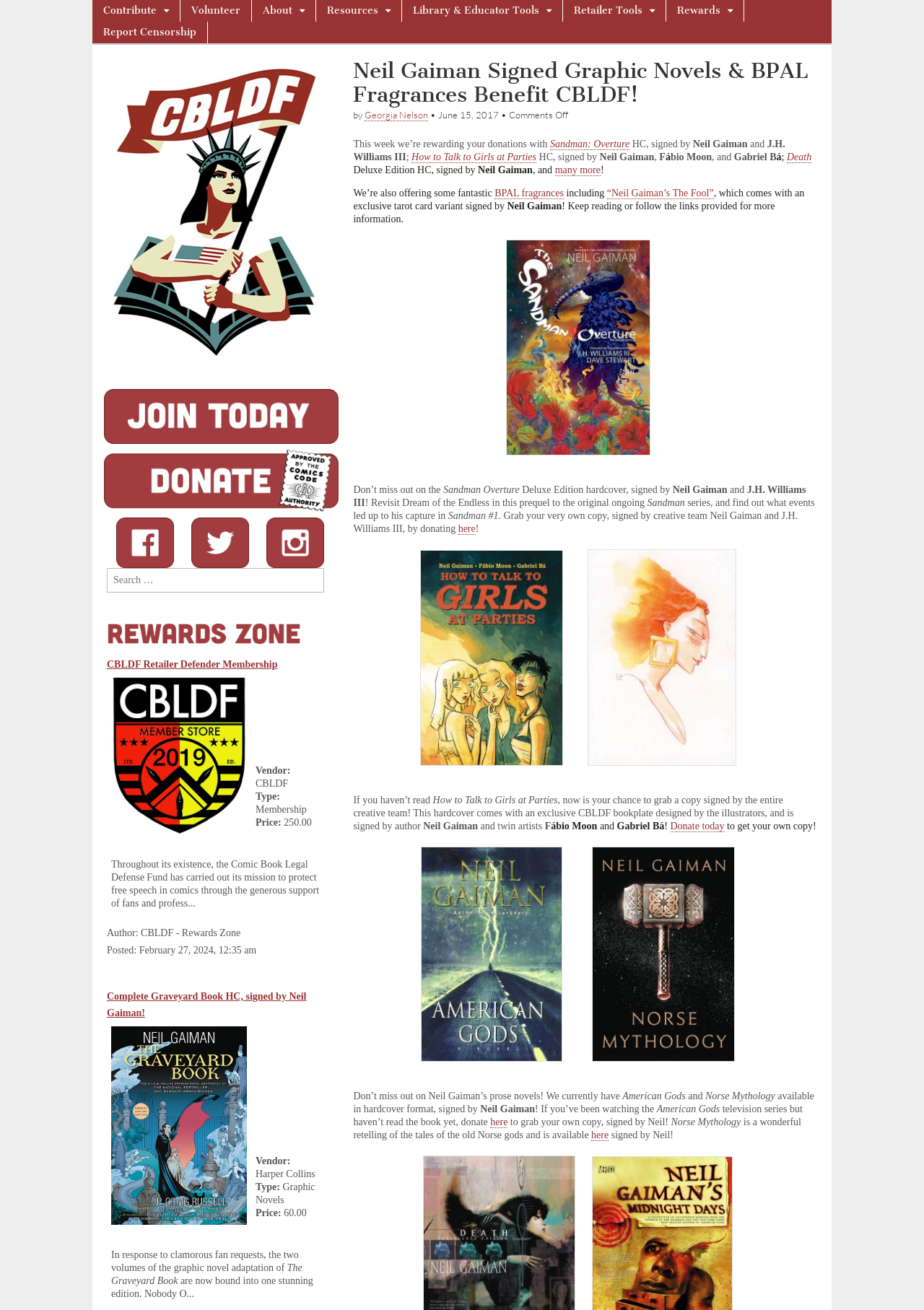Can you pinpoint the bounding box coordinates for the clickable element required for this instruction: "View American Gods"? The coordinates should be four float numbers between 0 and 1, i.e., [left, top, right, bottom].

[0.456, 0.815, 0.624, 0.823]